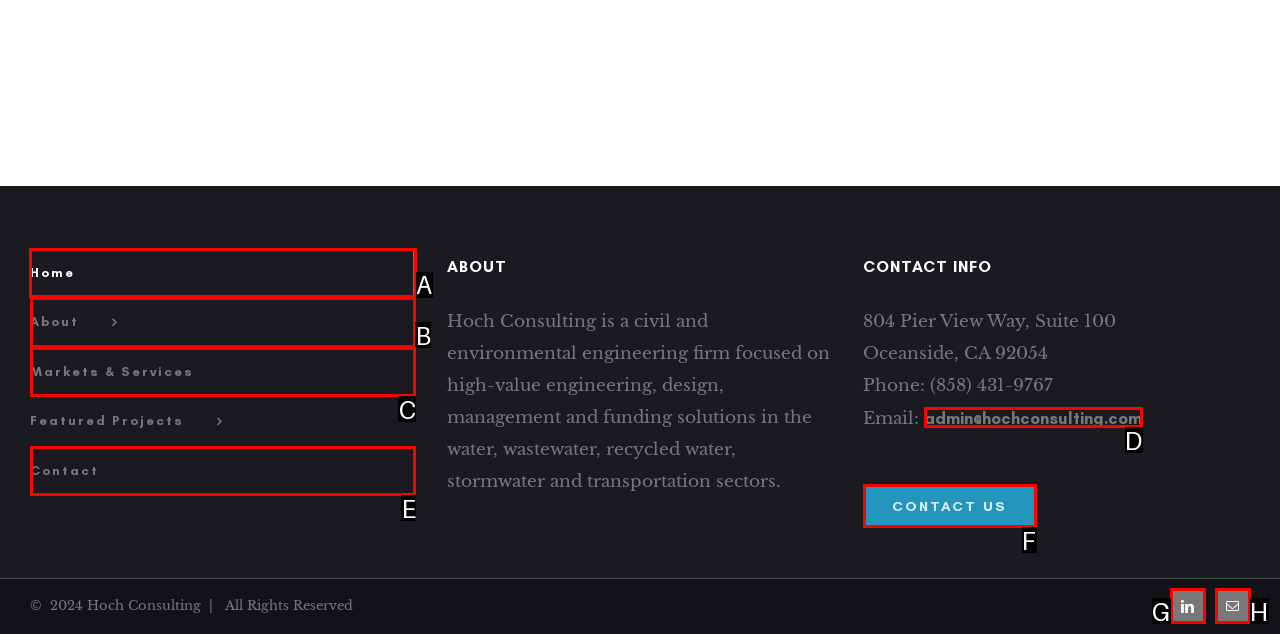Find the HTML element to click in order to complete this task: Search for something
Answer with the letter of the correct option.

None